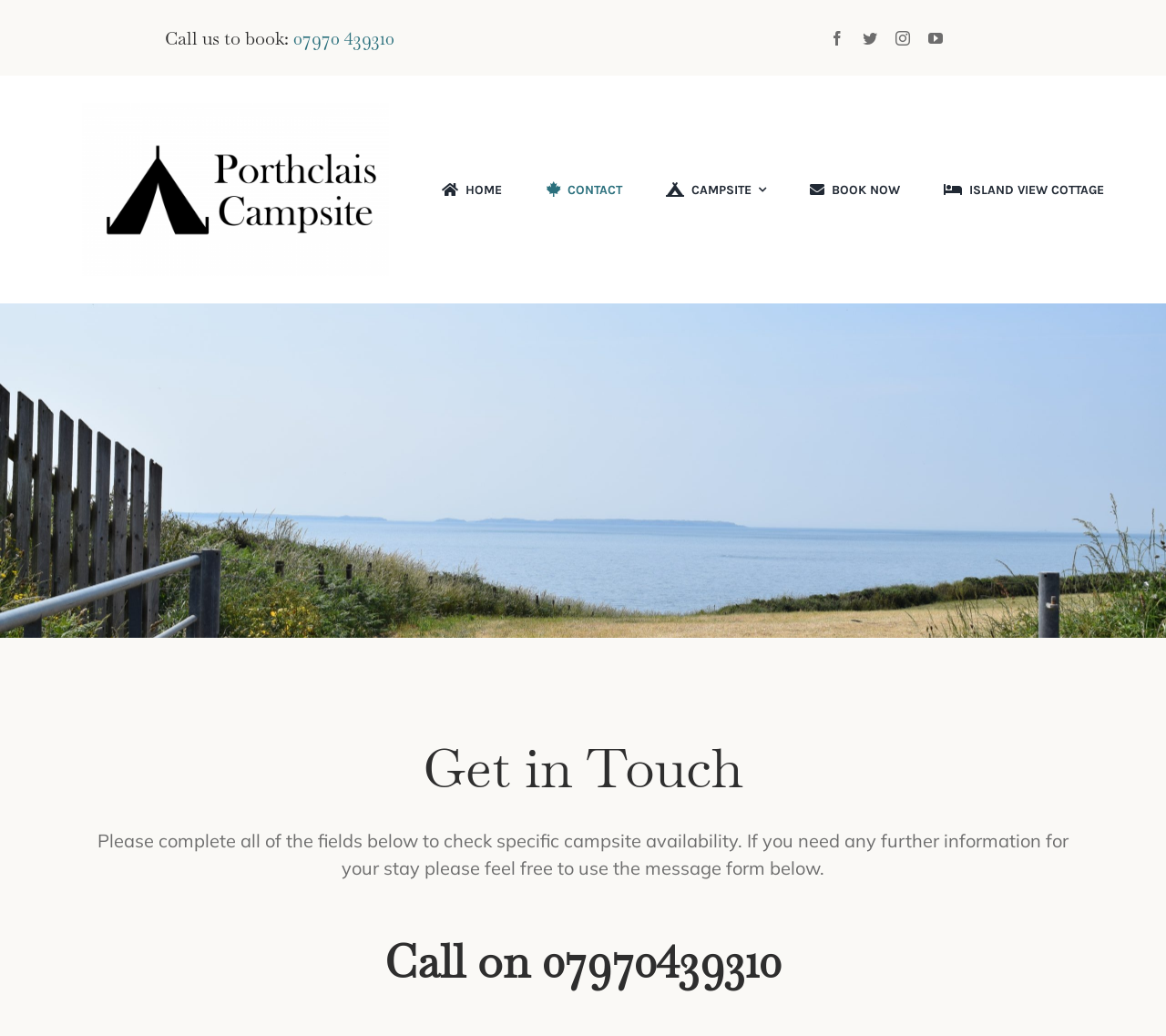Show the bounding box coordinates of the element that should be clicked to complete the task: "Click the 'CONTACT' link".

[0.462, 0.158, 0.534, 0.208]